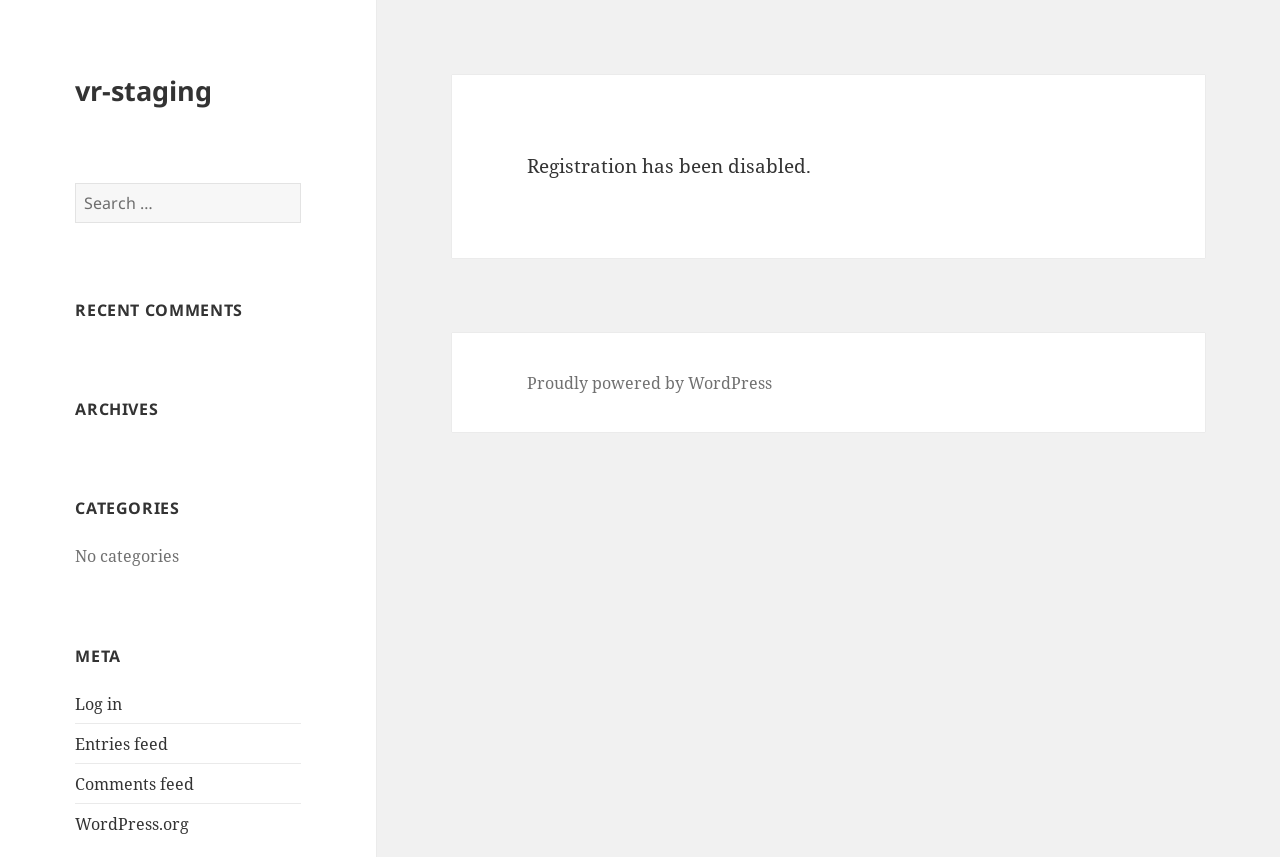Could you specify the bounding box coordinates for the clickable section to complete the following instruction: "Go to archives"?

[0.059, 0.463, 0.235, 0.491]